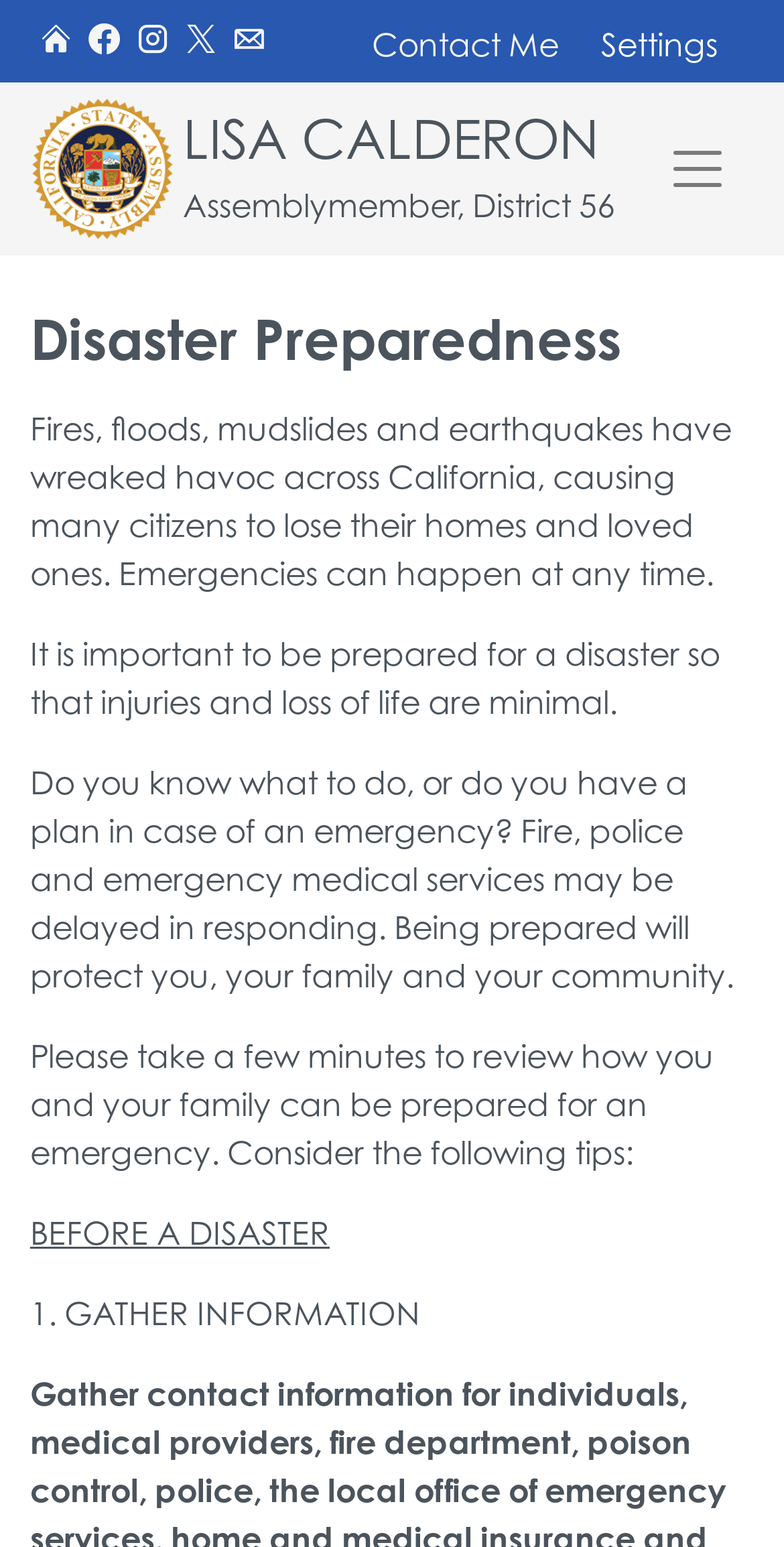Respond with a single word or short phrase to the following question: 
How many sections are there in the disaster preparedness plan?

At least 1